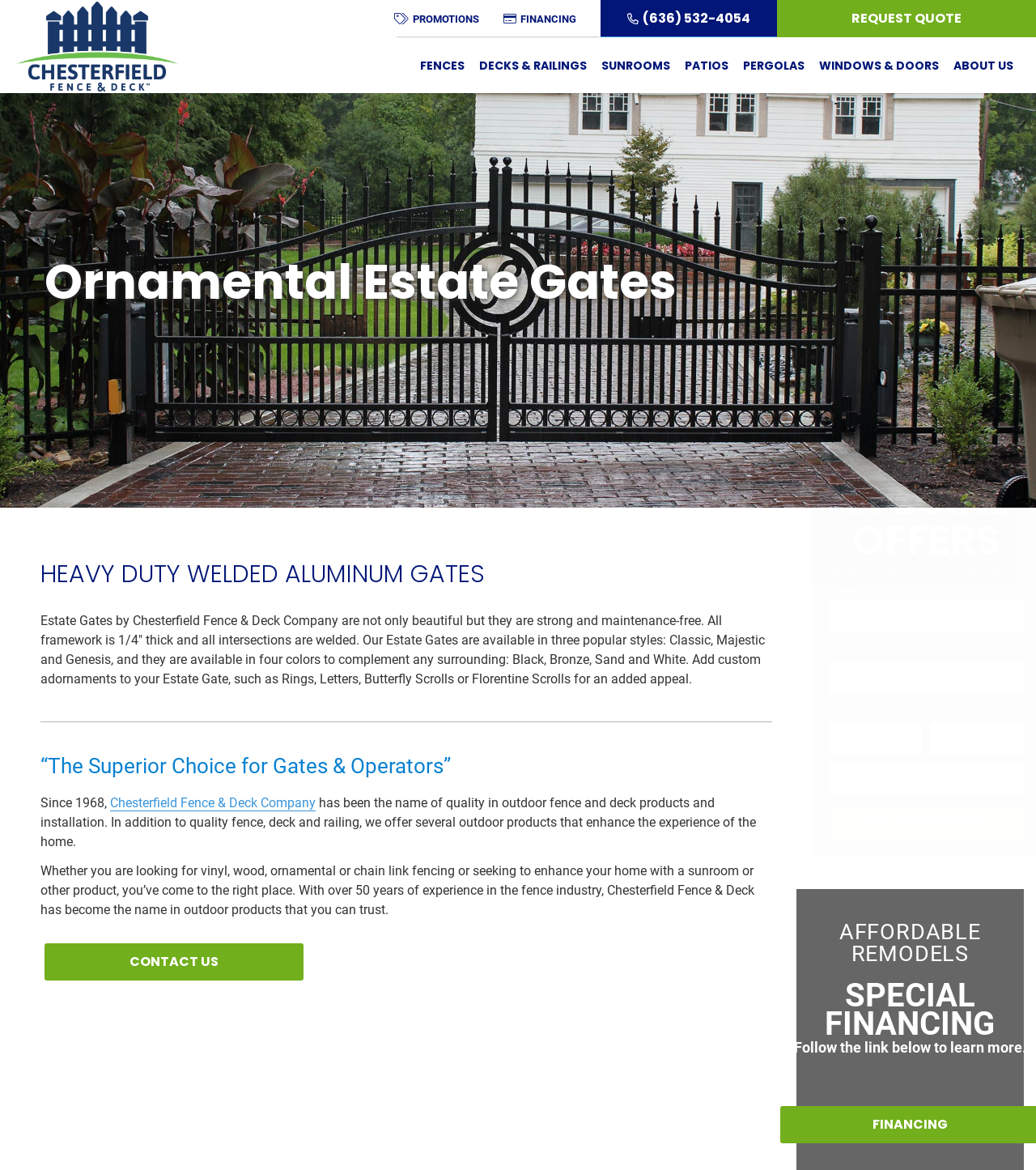Find the bounding box of the element with the following description: "parent_node: ZIP CODE name="Field4"". The coordinates must be four float numbers between 0 and 1, formatted as [left, top, right, bottom].

[0.882, 0.617, 0.973, 0.645]